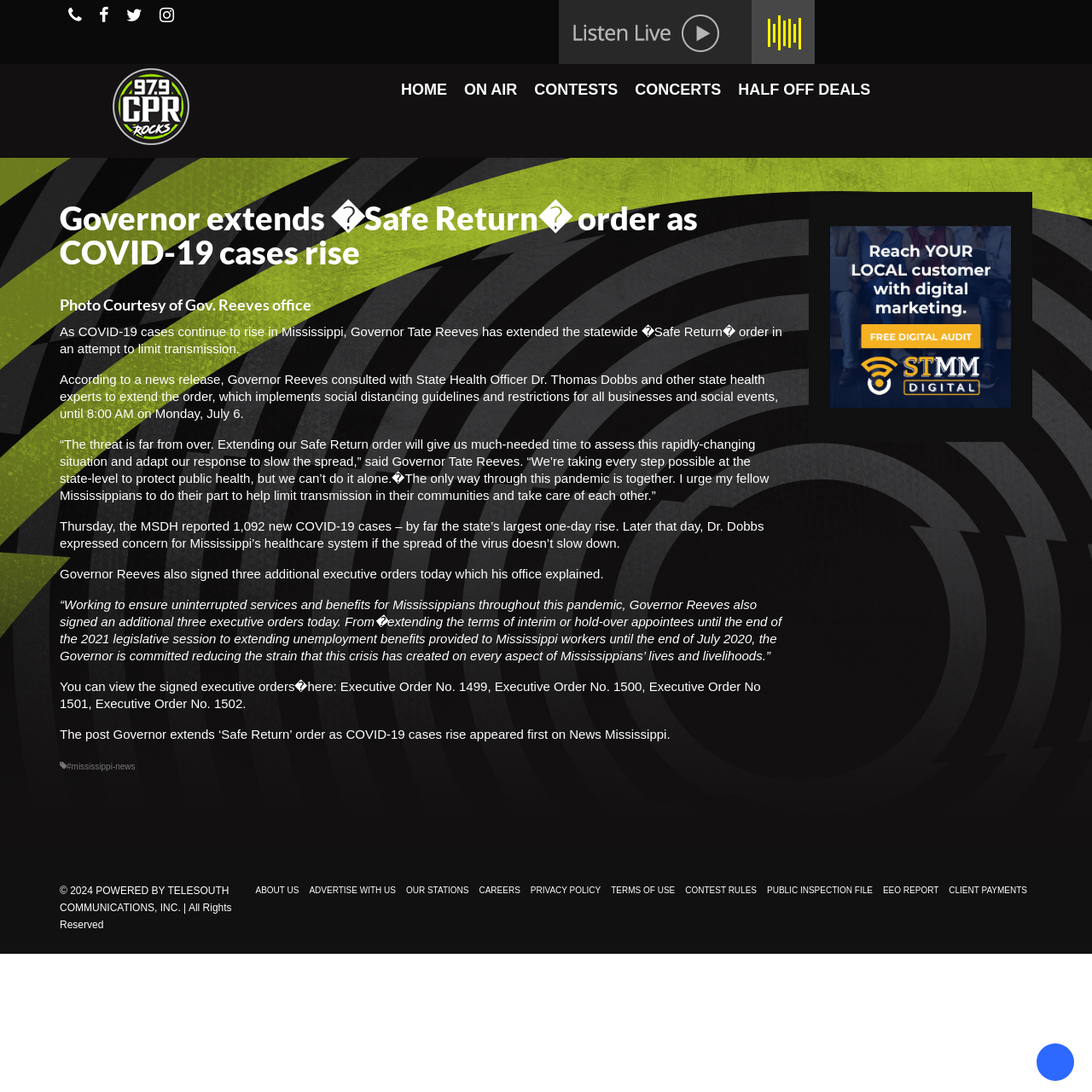Please determine the bounding box coordinates for the UI element described as: "ON AIR".

[0.417, 0.066, 0.481, 0.098]